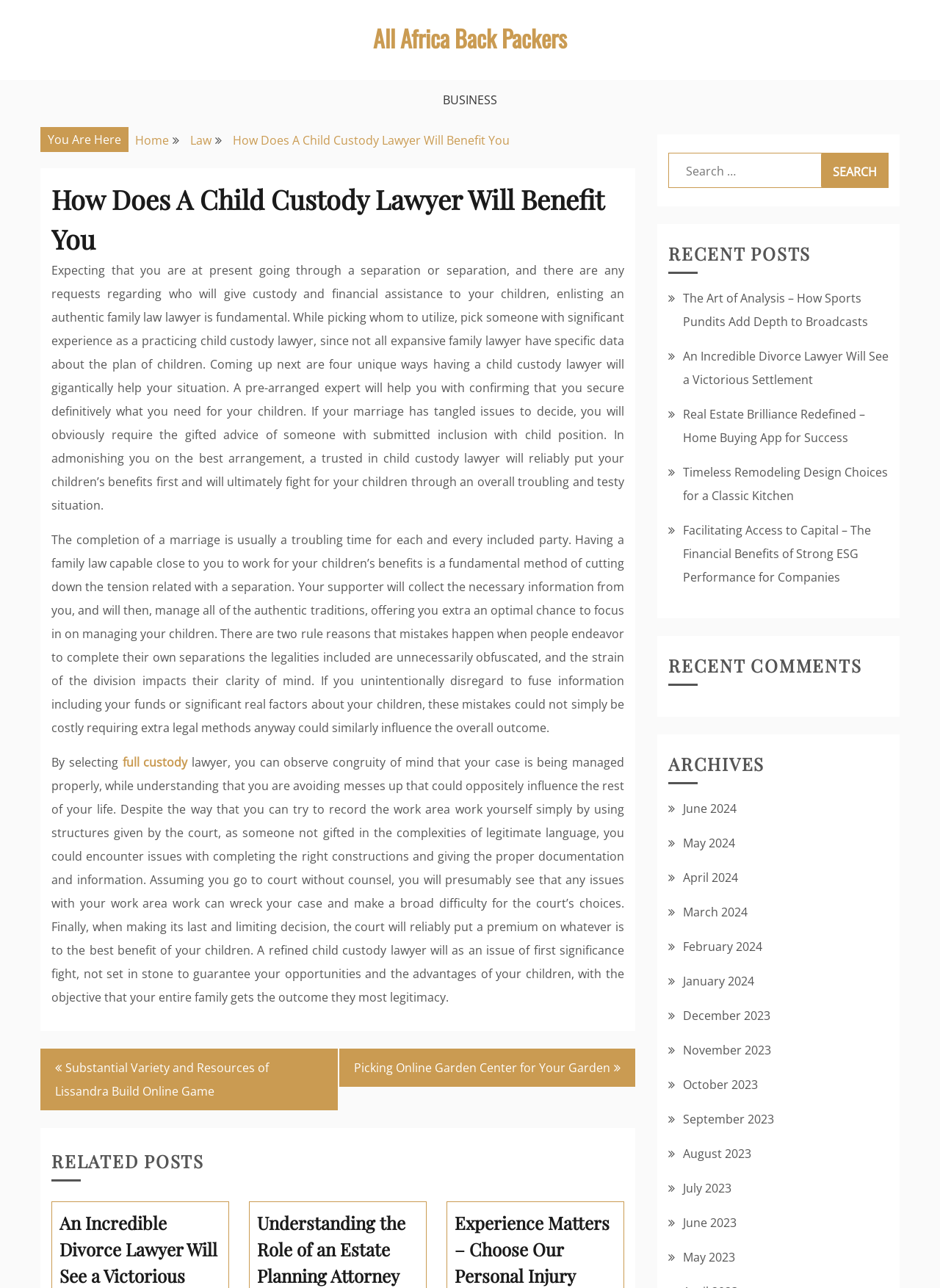Please mark the clickable region by giving the bounding box coordinates needed to complete this instruction: "Read the article about child custody lawyers".

[0.055, 0.139, 0.664, 0.201]